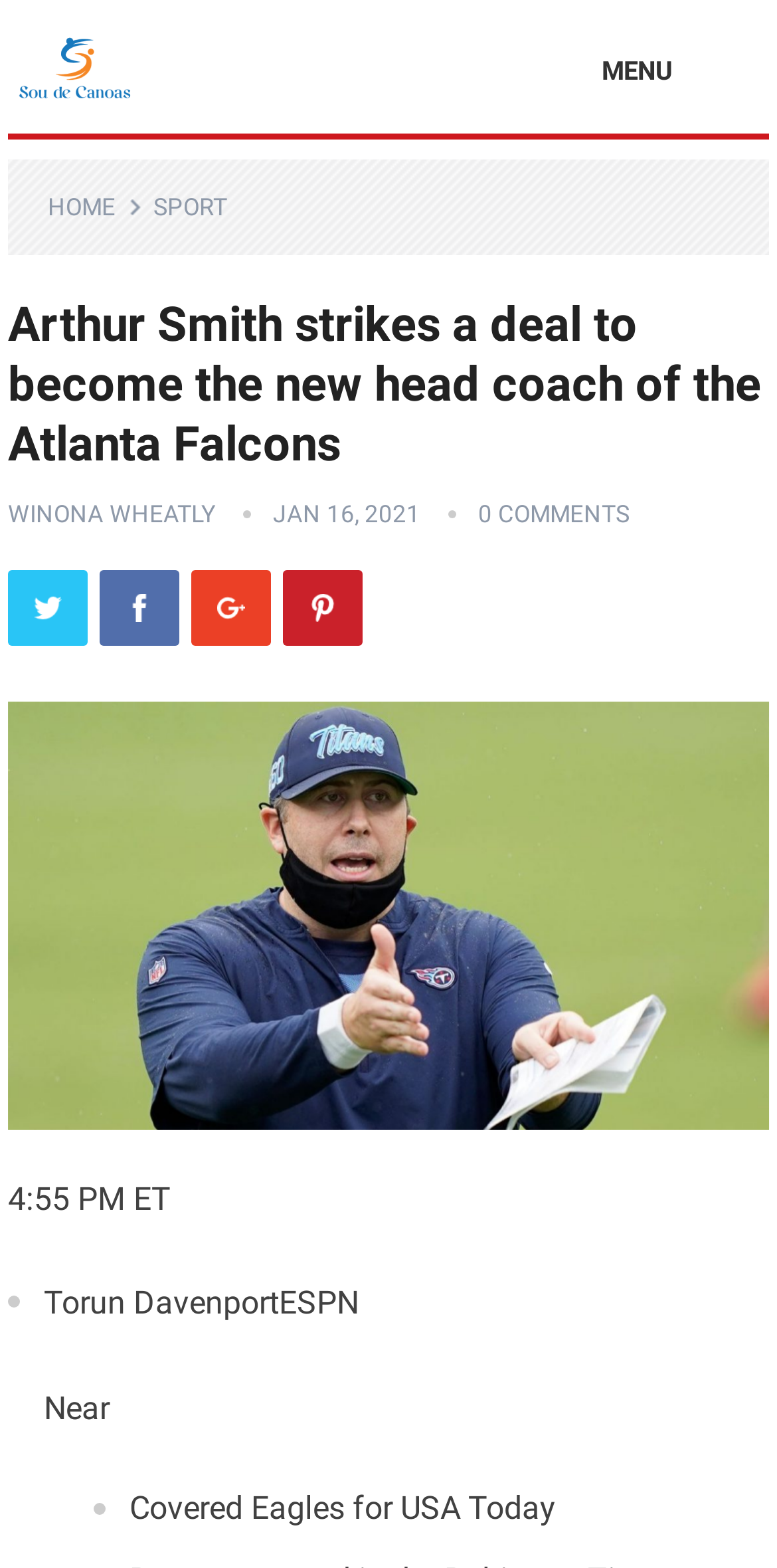Identify the bounding box coordinates of the clickable region to carry out the given instruction: "Click on HOME".

[0.061, 0.123, 0.184, 0.141]